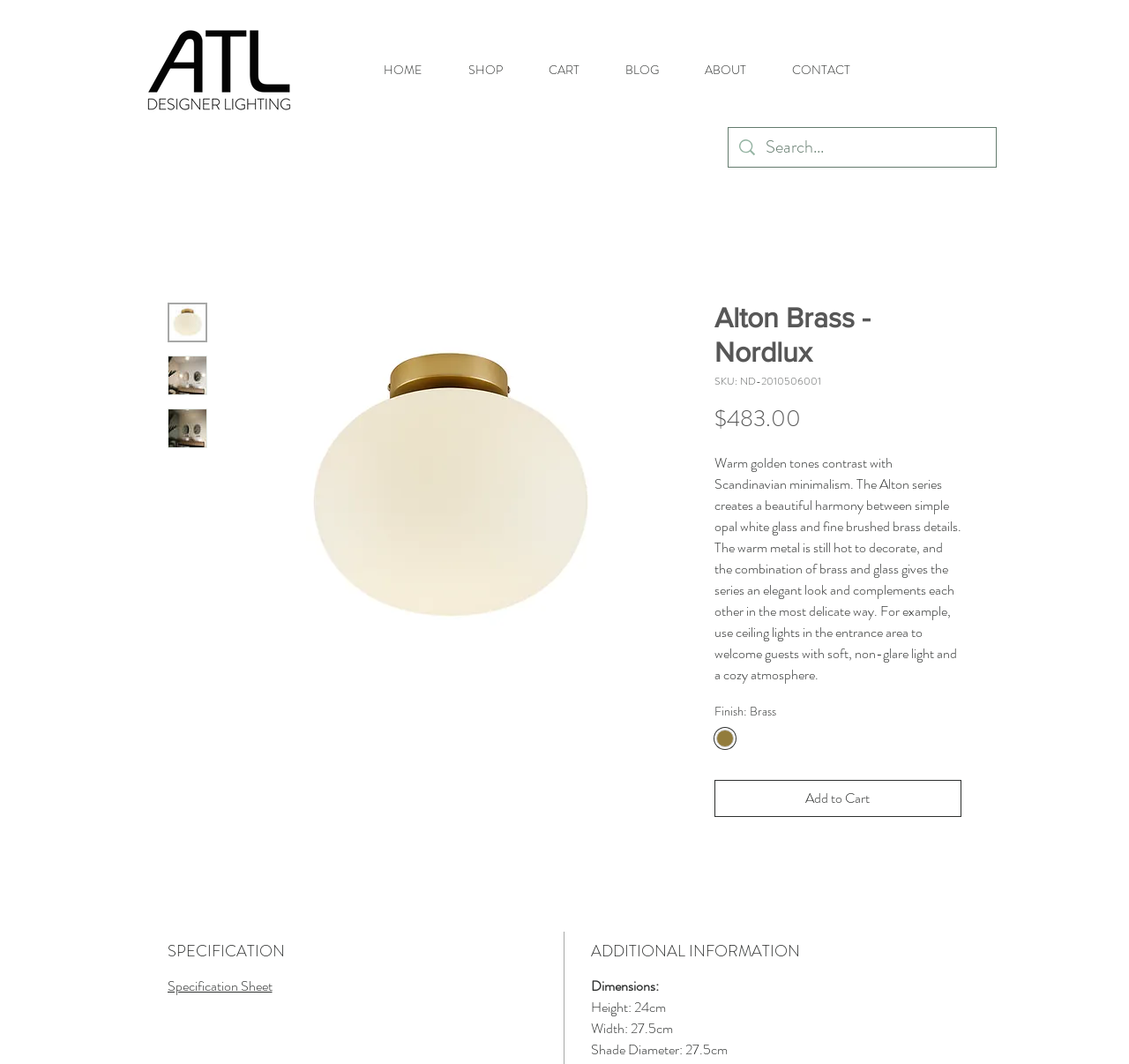What is the material of Alton Brass - Nordlux?
Refer to the image and give a detailed answer to the query.

The material of Alton Brass - Nordlux can be determined by looking at the 'Finish' section, where it is specified as 'Brass' and has a radio button checked next to it.